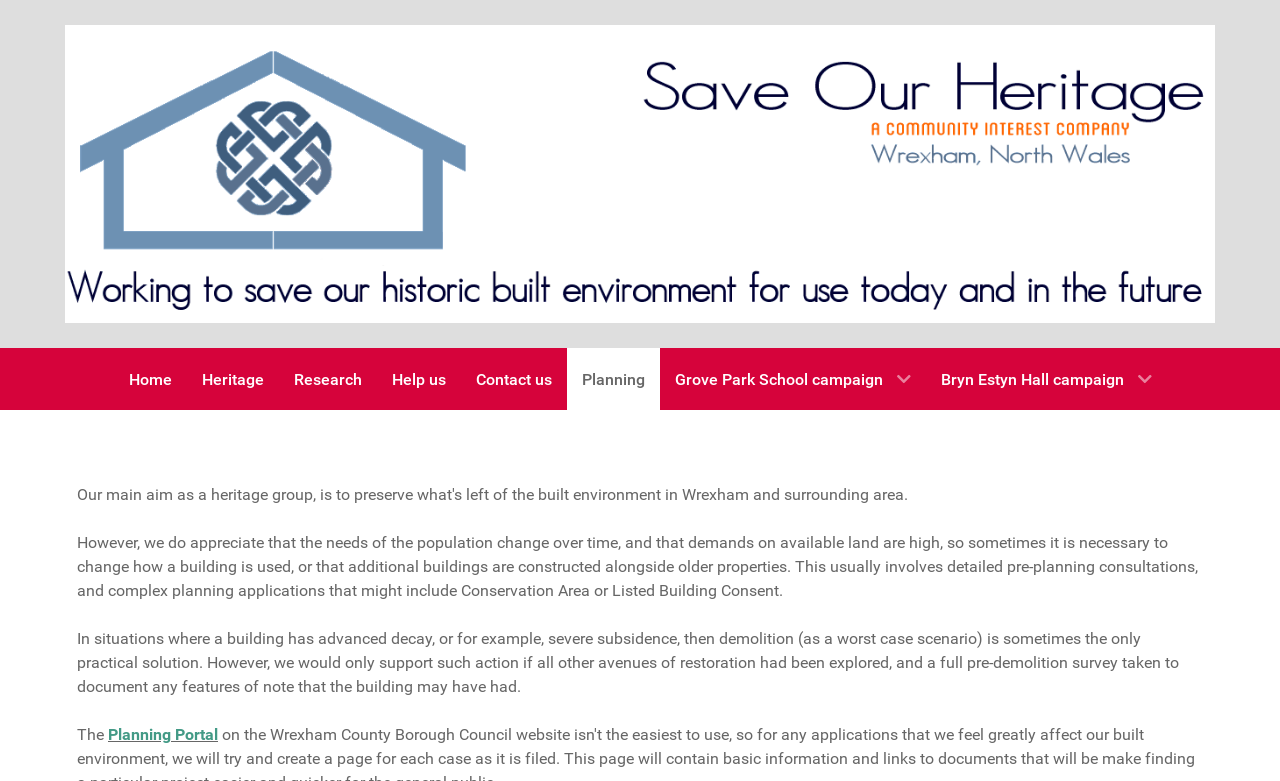Please provide a one-word or short phrase answer to the question:
What are the different sections of the website?

Home, Heritage, Research, Help us, Contact us, Planning